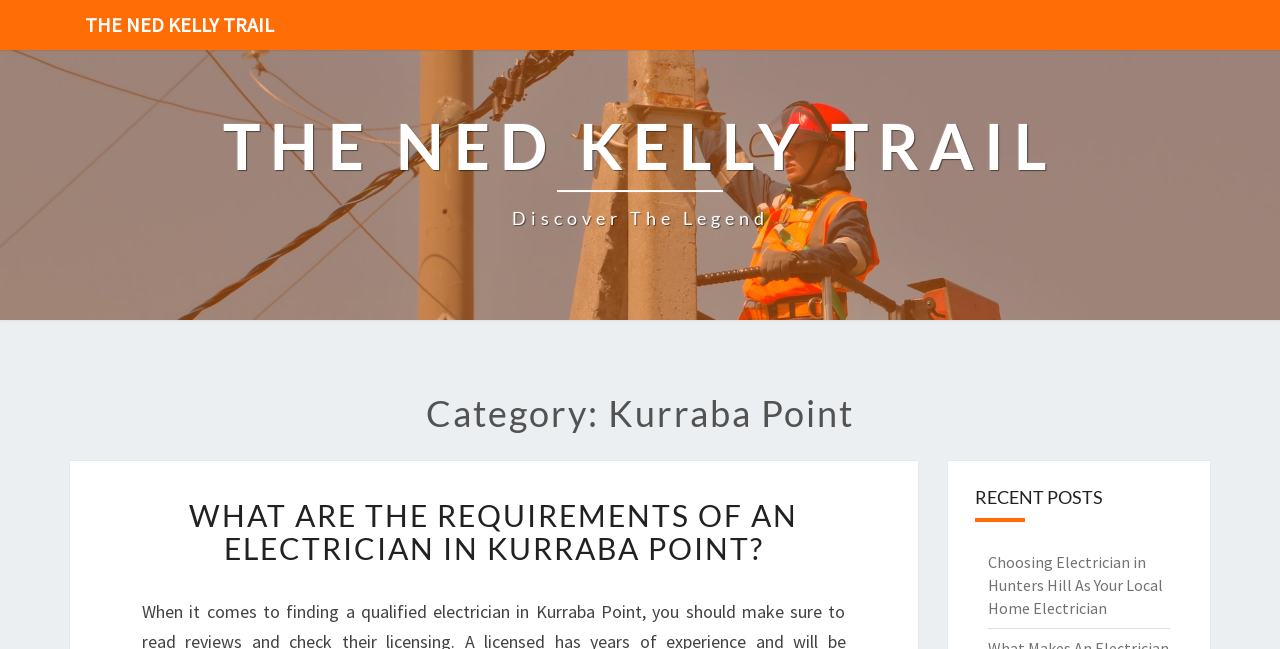Determine the main headline from the webpage and extract its text.

Category: Kurraba Point